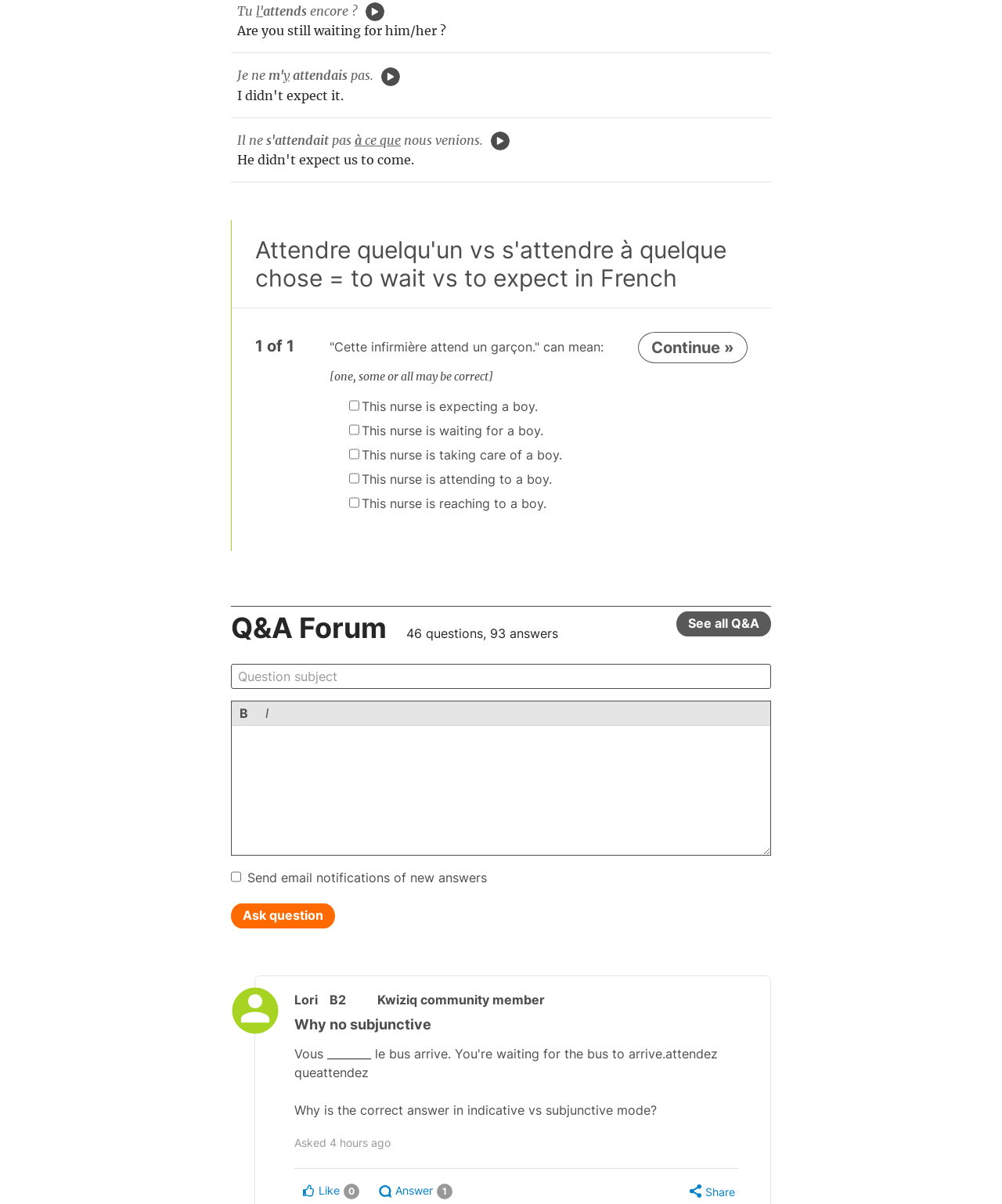Using the description "Newsletter", predict the bounding box of the relevant HTML element.

[0.277, 0.634, 0.341, 0.656]